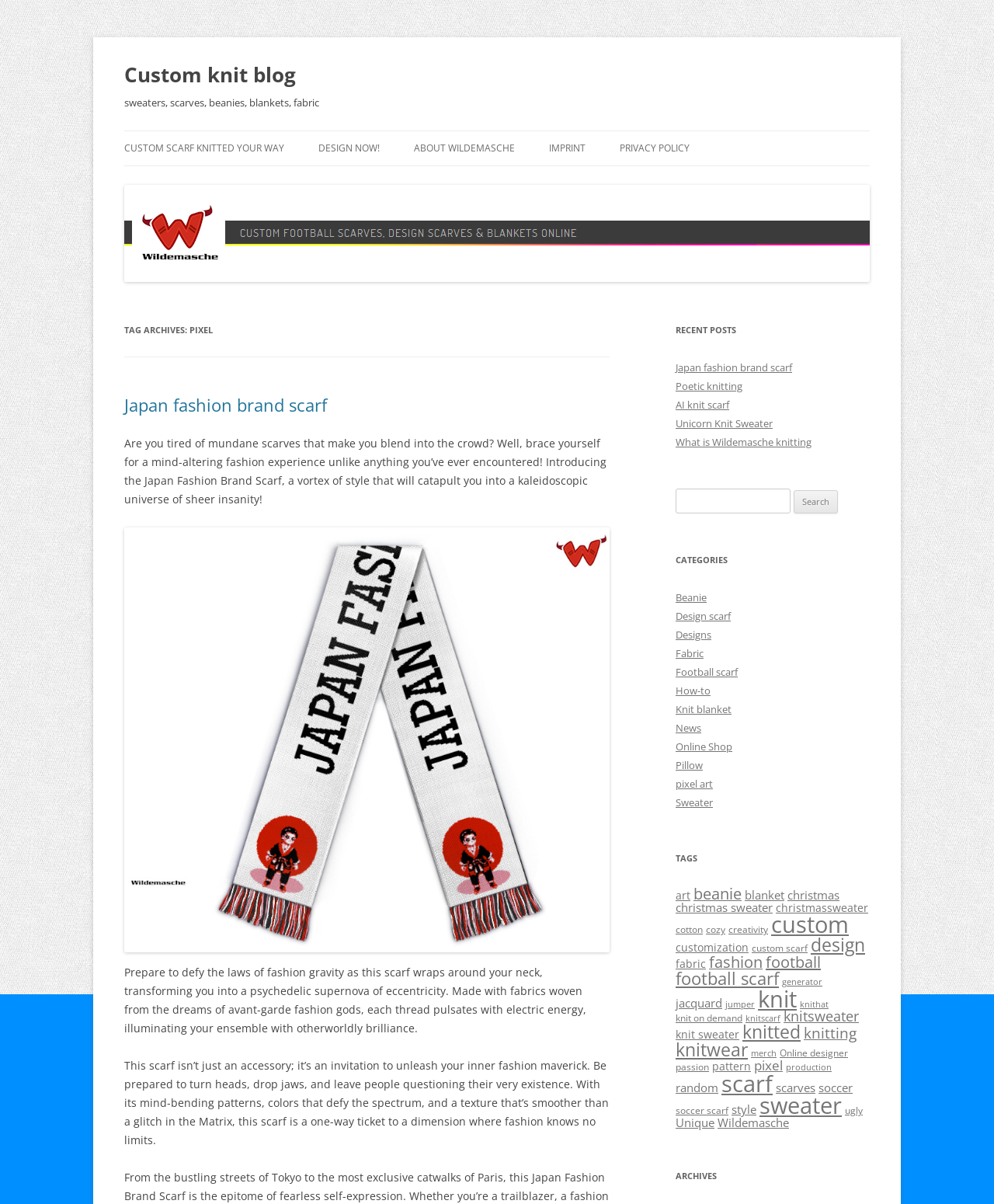Bounding box coordinates are to be given in the format (top-left x, top-left y, bottom-right x, bottom-right y). All values must be floating point numbers between 0 and 1. Provide the bounding box coordinate for the UI element described as: Deya

None